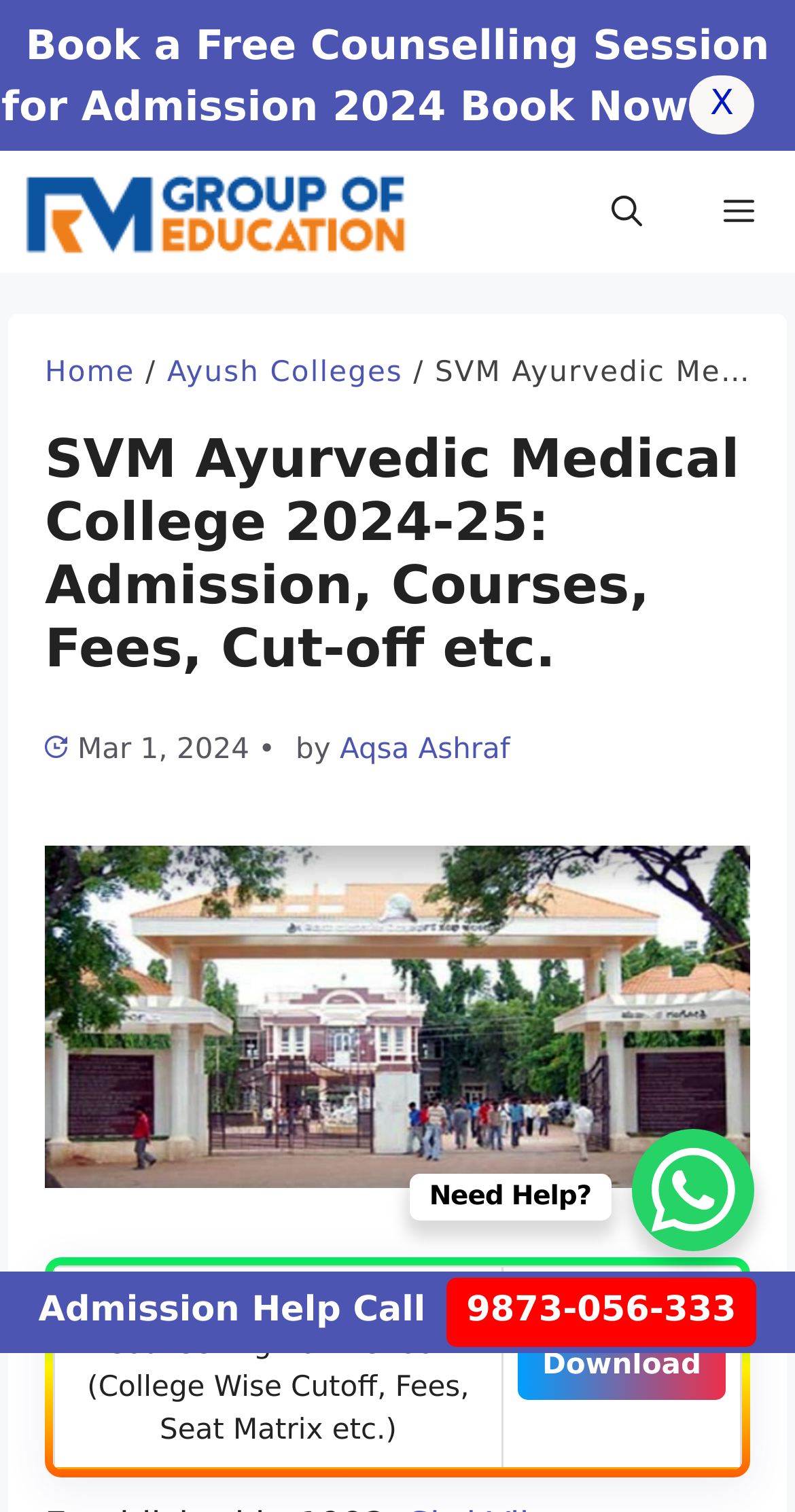Provide the bounding box coordinates of the area you need to click to execute the following instruction: "Chat on WhatsApp".

[0.795, 0.747, 0.949, 0.827]